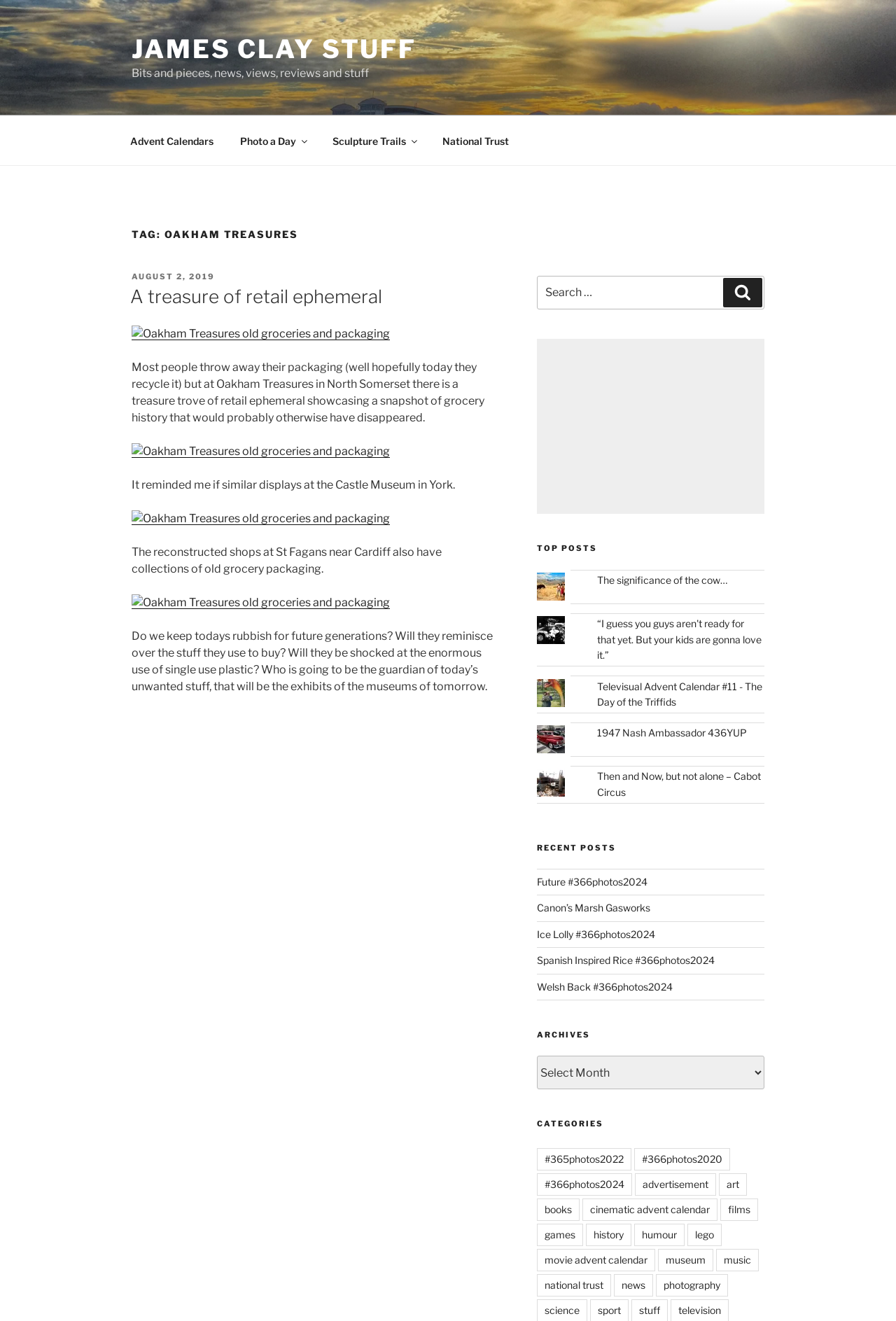Can you extract the headline from the webpage for me?

TAG: OAKHAM TREASURES